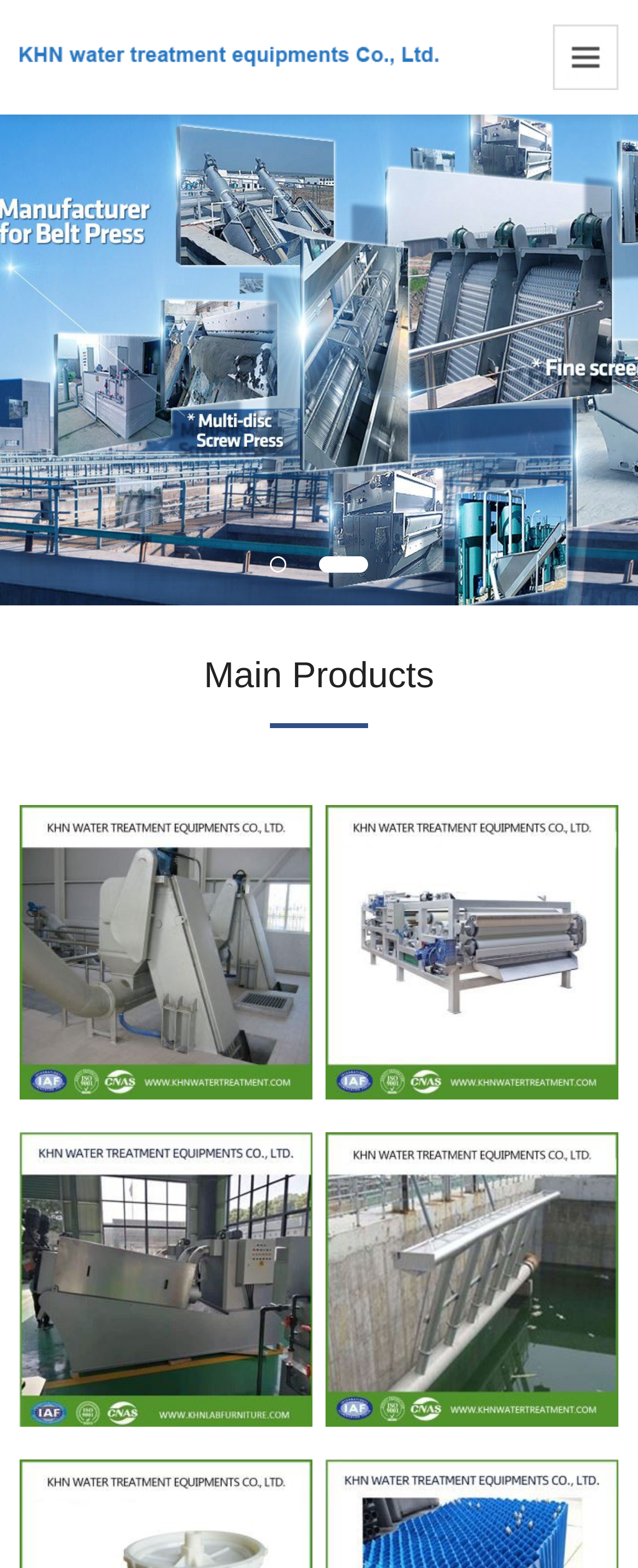How many slides are there?
Please provide a single word or phrase answer based on the image.

2